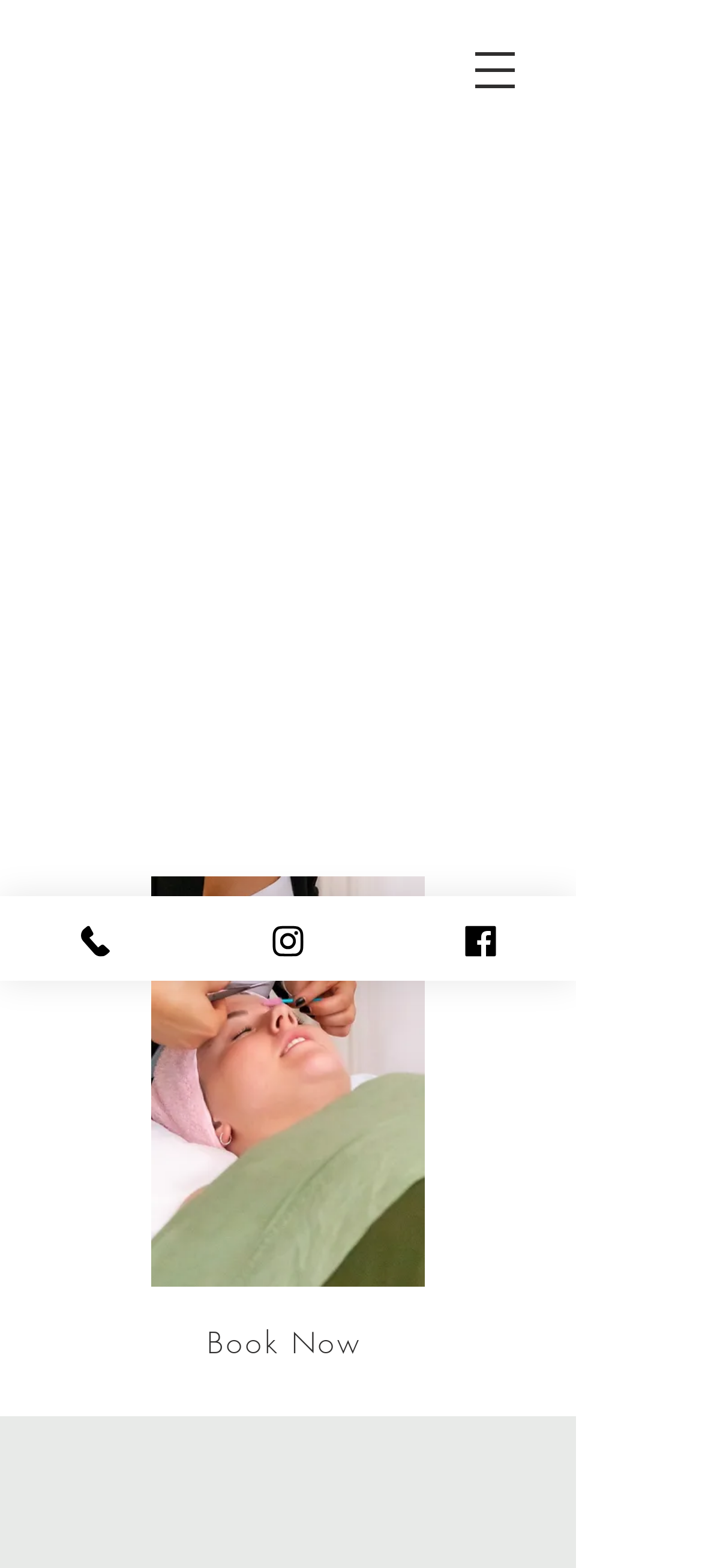Generate the text content of the main heading of the webpage.

 BEAUTY BAR BYFORD